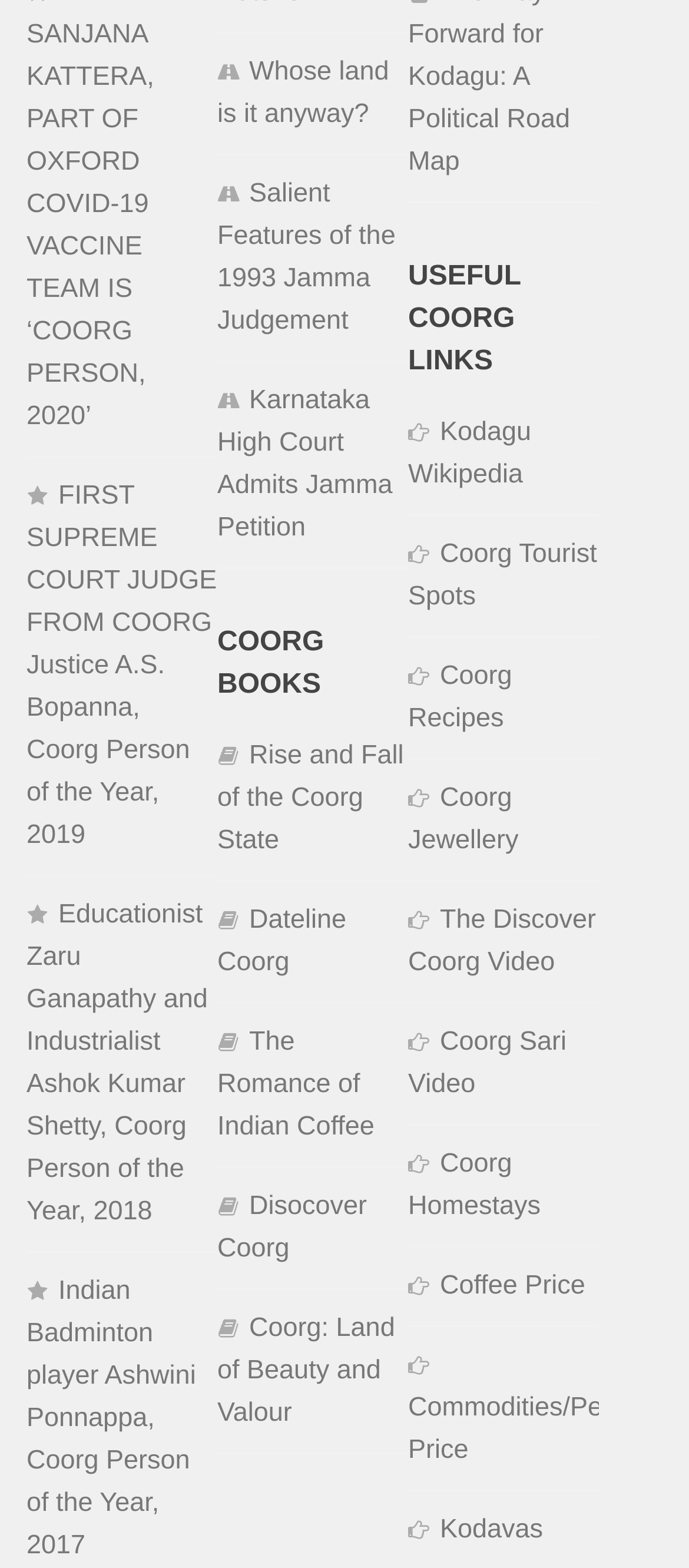Please give a concise answer to this question using a single word or phrase: 
What is the name of the person who is the Coorg Person of the Year, 2019?

Justice A.S. Bopanna